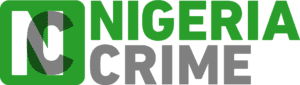What is the color of the font used for the word 'CRIME'?
Can you offer a detailed and complete answer to this question?

The logo of 'Nigeria Crime' features the word 'CRIME' in a sleek gray font, which provides a nice contrast to the bold green lettering of the word 'NIGERIA'.